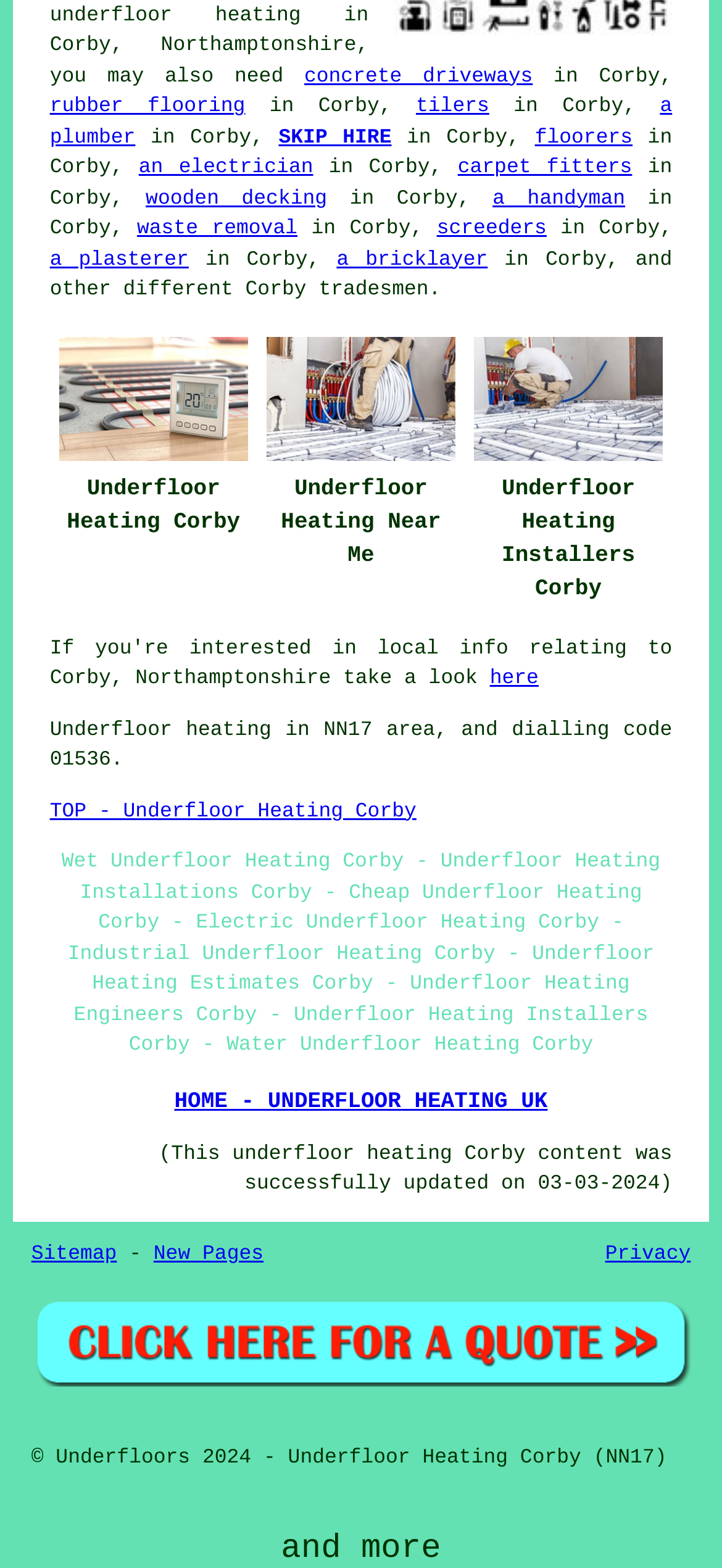Please specify the bounding box coordinates of the clickable region necessary for completing the following instruction: "click underfloor heating". The coordinates must consist of four float numbers between 0 and 1, i.e., [left, top, right, bottom].

[0.069, 0.003, 0.417, 0.017]